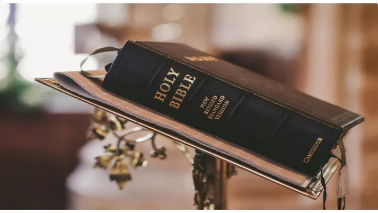Respond to the following question with a brief word or phrase:
What is the purpose of the Holy Bible in this context?

Reflection and study